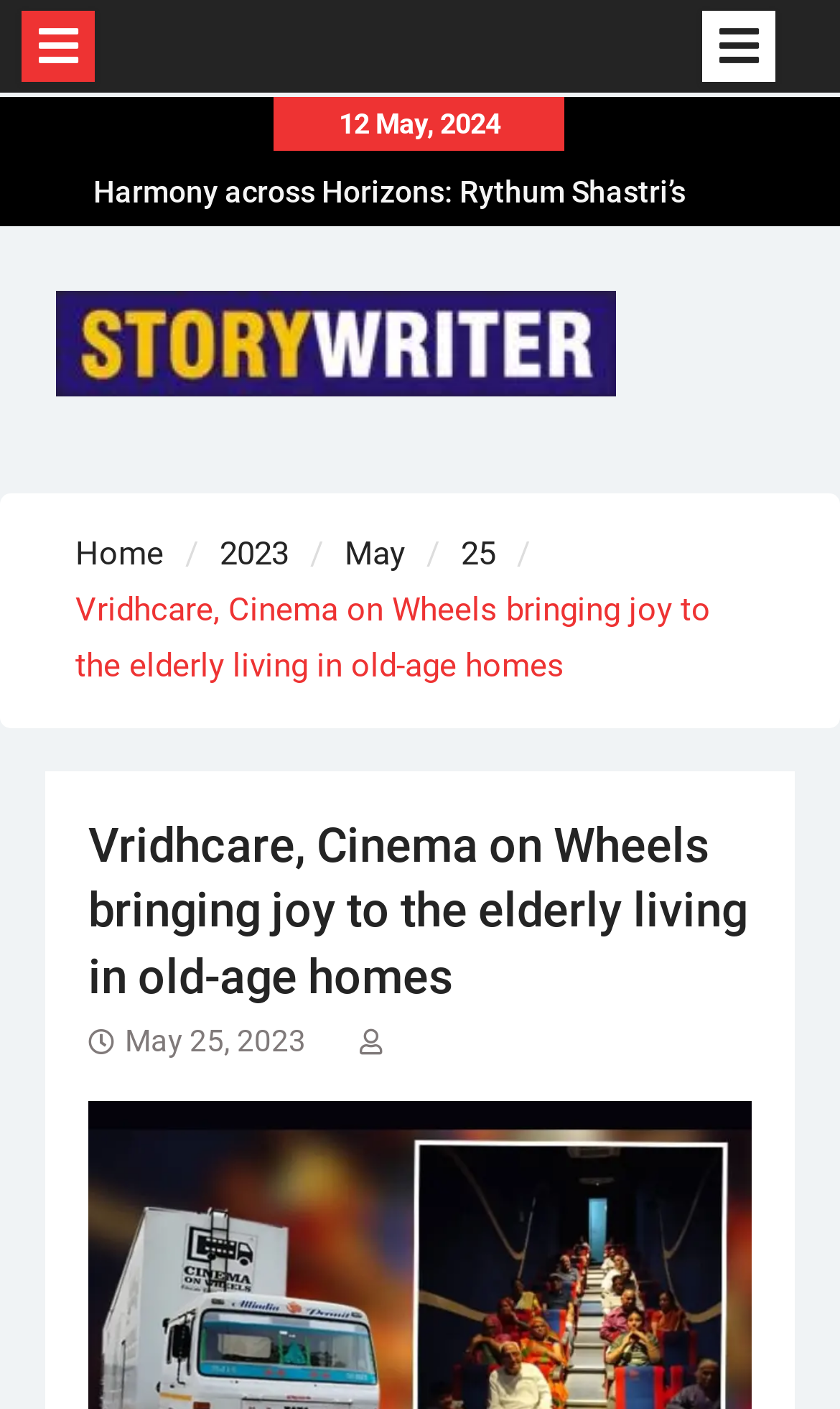How many articles are listed on the webpage?
Using the image, answer in one word or phrase.

3